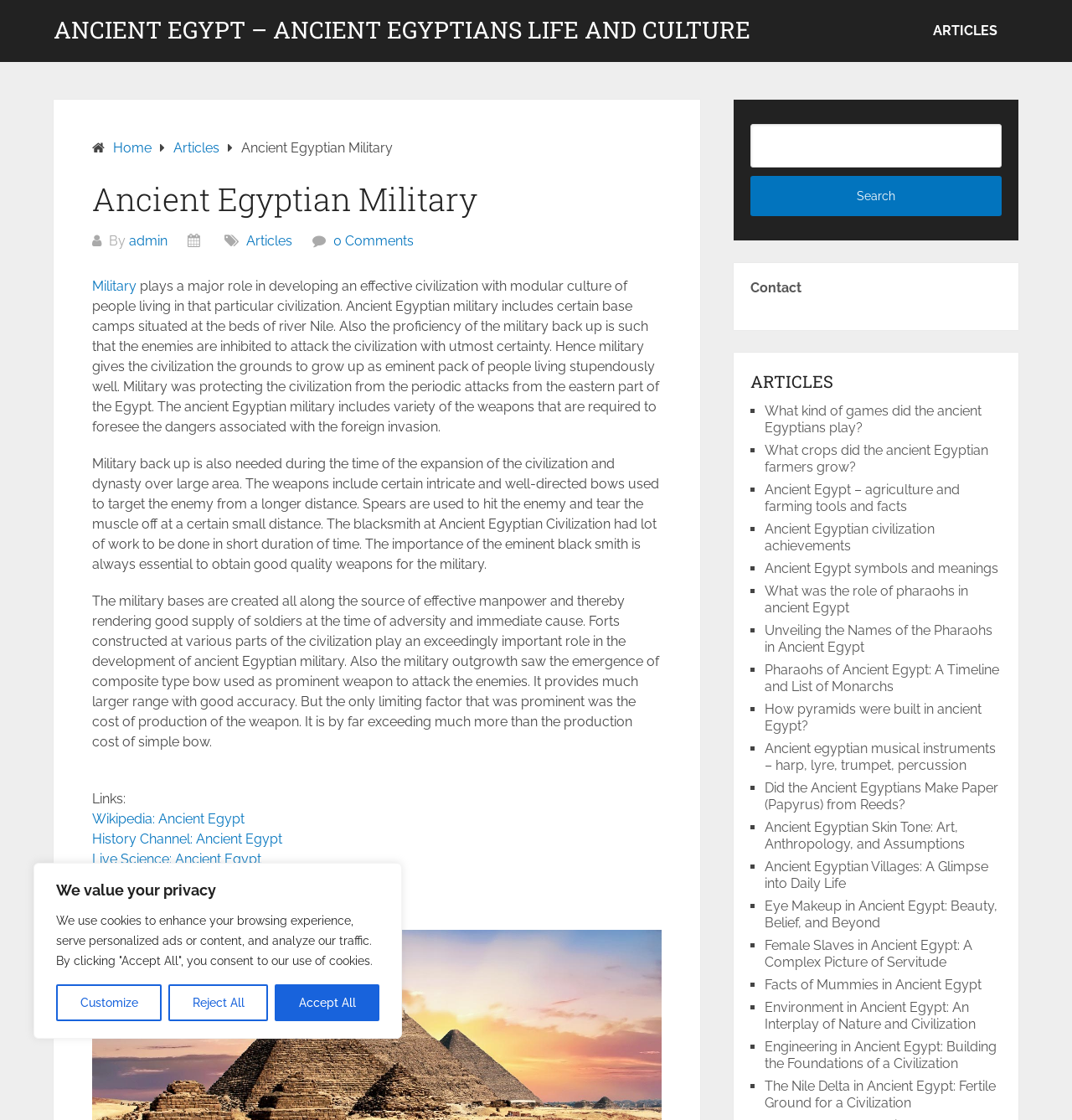Please determine the bounding box coordinates for the element with the description: "Articles".

[0.162, 0.125, 0.205, 0.139]